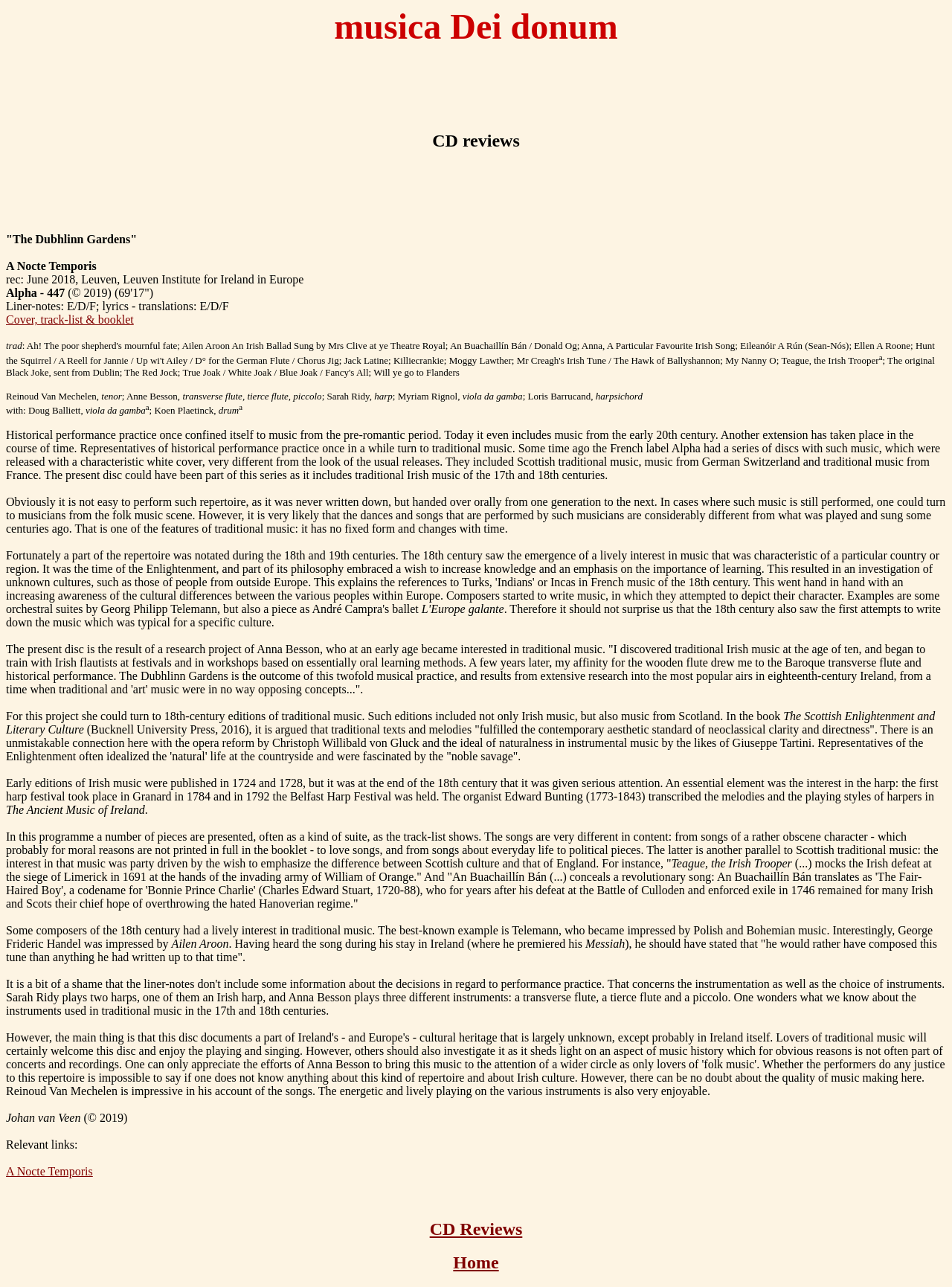Generate an in-depth caption that captures all aspects of the webpage.

The webpage is a CD review page, with a focus on traditional Irish music from the 17th and 18th centuries. At the top of the page, there are two headings: "musica Dei donum" and "CD reviews". Below these headings, there is a section with information about the CD being reviewed, including the title "The Dubhlinn Gardens", the performers, and the recording details.

The main content of the page is a lengthy review of the CD, which discusses the historical context of traditional Irish music, the challenges of performing and recording this type of music, and the specific pieces included on the CD. The review is divided into several paragraphs, with headings and subheadings that break up the text.

Throughout the review, there are references to specific pieces of music, including songs and instrumental works, as well as mentions of historical figures and events. The reviewer also discusses the cultural and social context of traditional Irish music, including its relationship to Scottish music and the Enlightenment.

At the bottom of the page, there are links to other relevant pages, including the CD label's website and other reviews. There are also headings for "CD Reviews" and "Home", which suggest that this page is part of a larger website with multiple sections.

In terms of layout, the page is densely packed with text, with few images or other visual elements. The headings and subheadings are used to break up the text and create a clear hierarchy of information. The links at the bottom of the page are arranged in a straightforward and easy-to-follow manner. Overall, the page is well-organized and easy to navigate, with a clear focus on providing detailed information about the CD being reviewed.